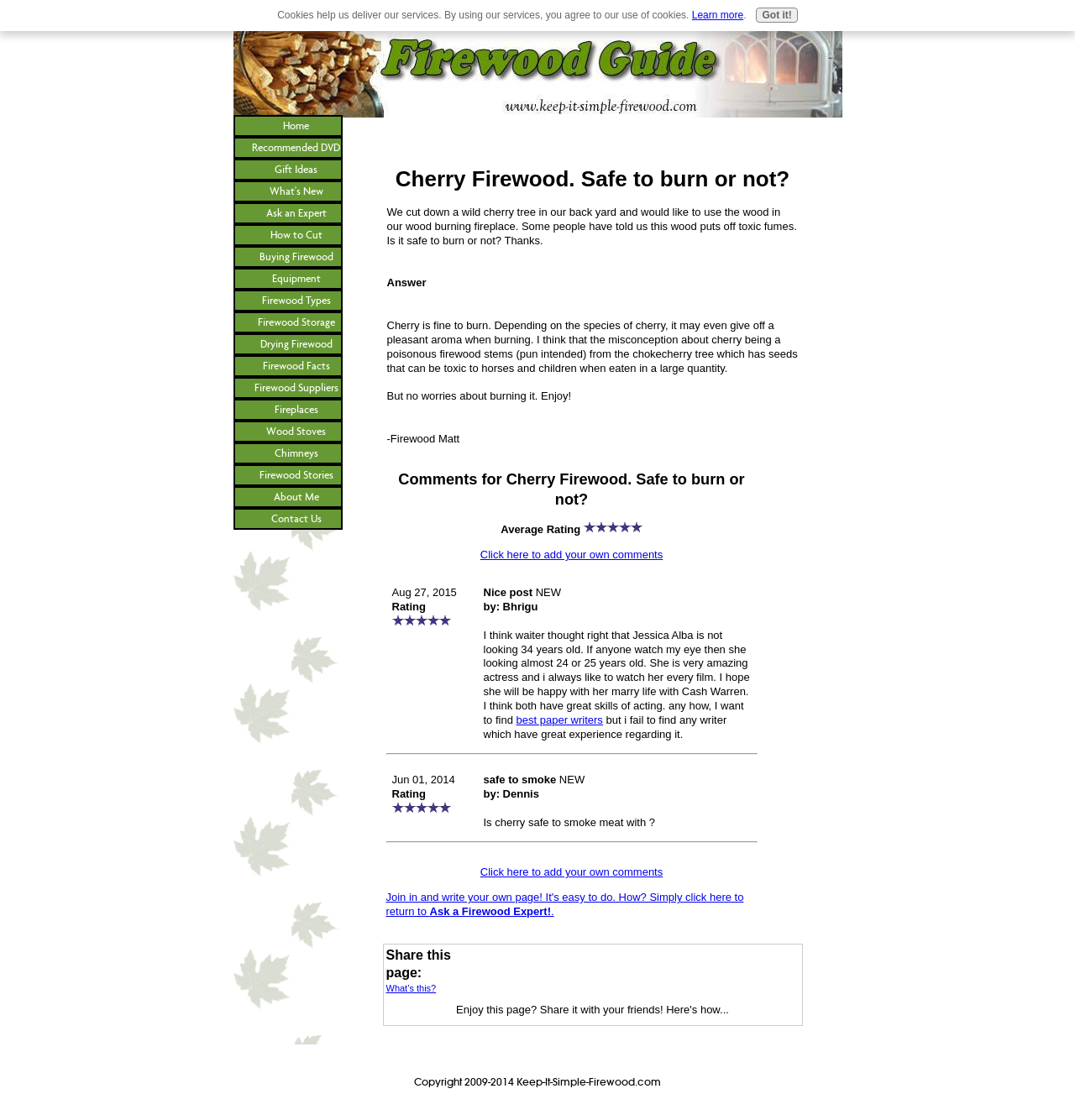Locate the bounding box for the described UI element: "Equipment". Ensure the coordinates are four float numbers between 0 and 1, formatted as [left, top, right, bottom].

[0.217, 0.239, 0.334, 0.259]